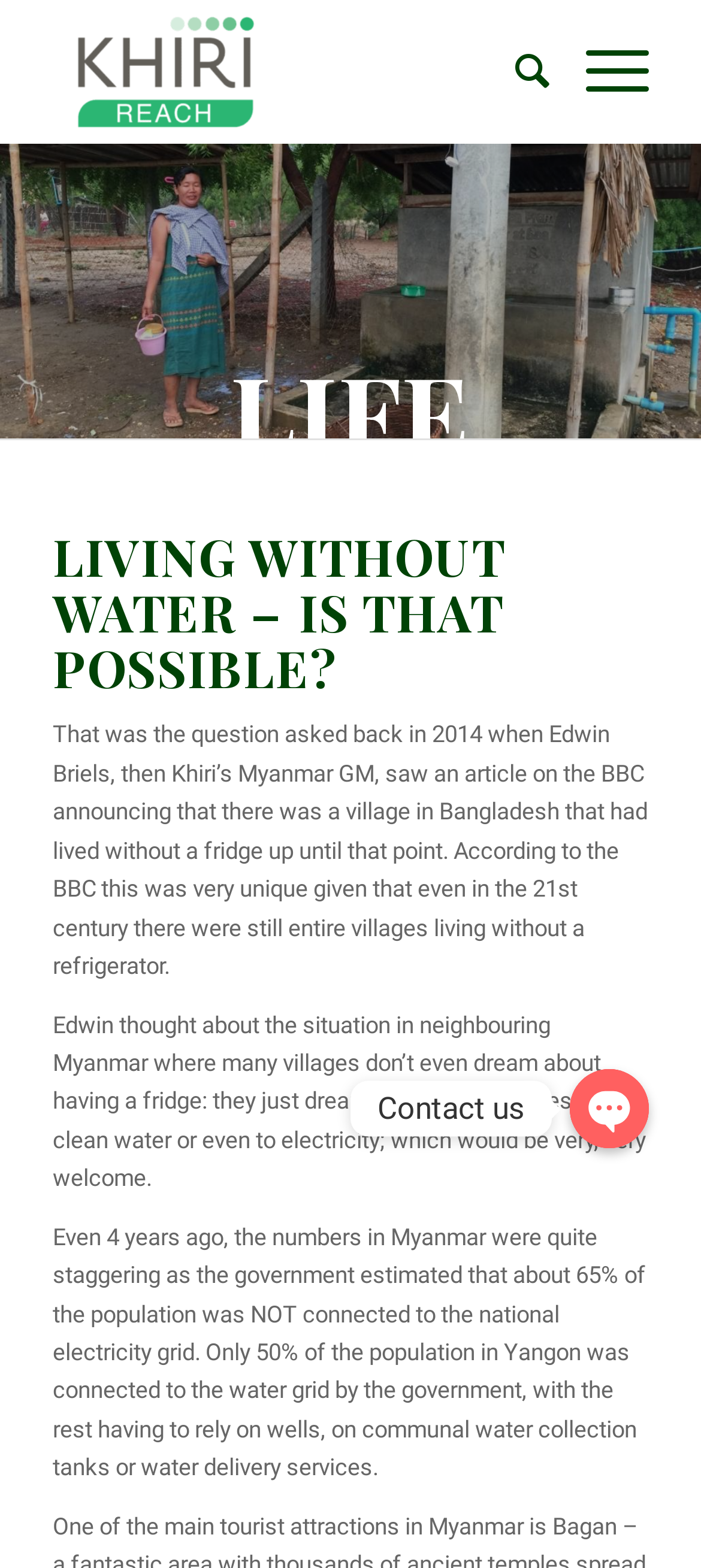What is the location of the image element with no description?
Look at the image and respond to the question as thoroughly as possible.

The image element with no description has a bounding box coordinate of [0.0, 0.092, 1.0, 0.28], which suggests that it is located at the top of the webpage.